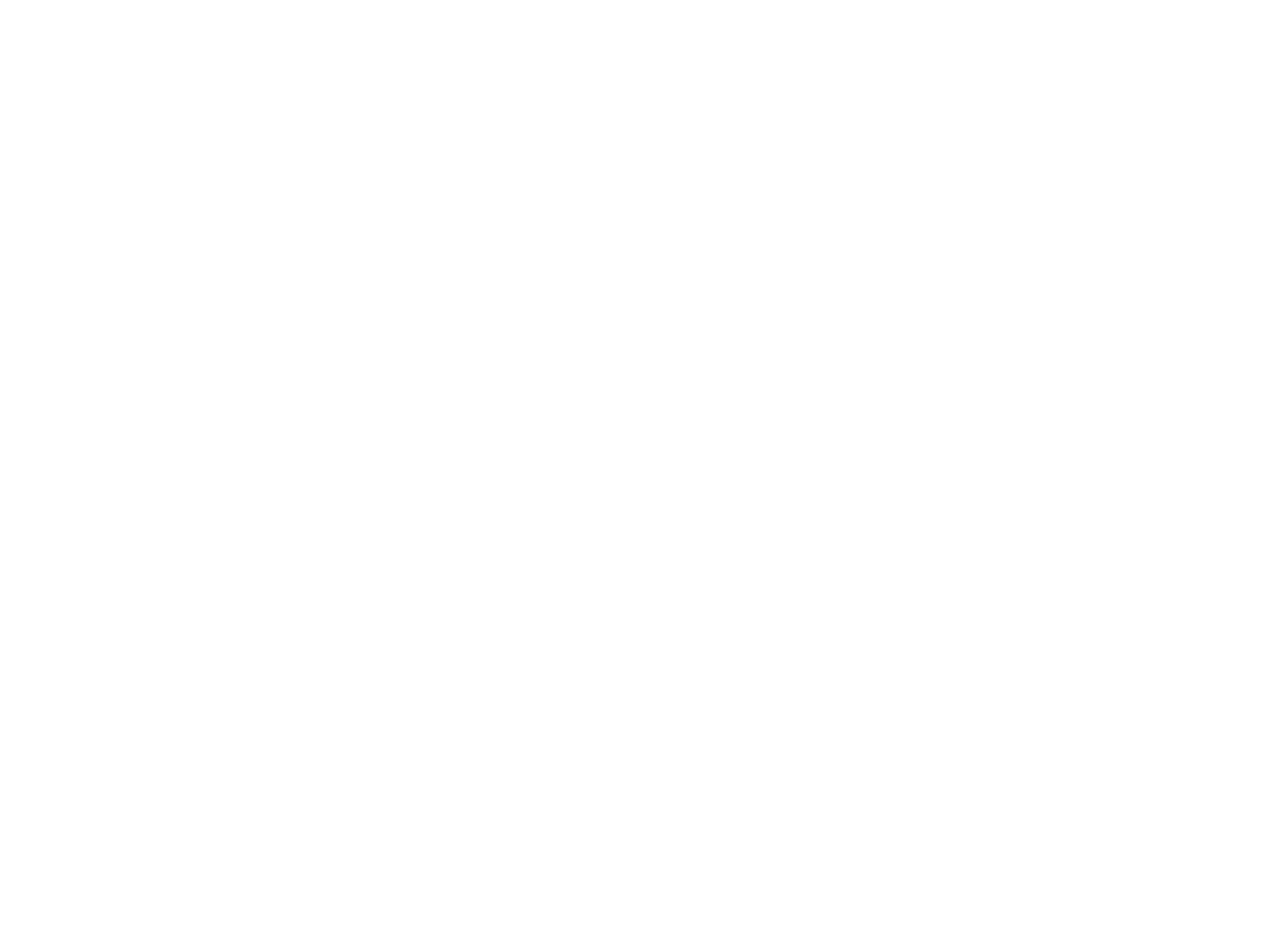Please give a short response to the question using one word or a phrase:
What is the name of the tool that makes PC building easier?

PC Builder